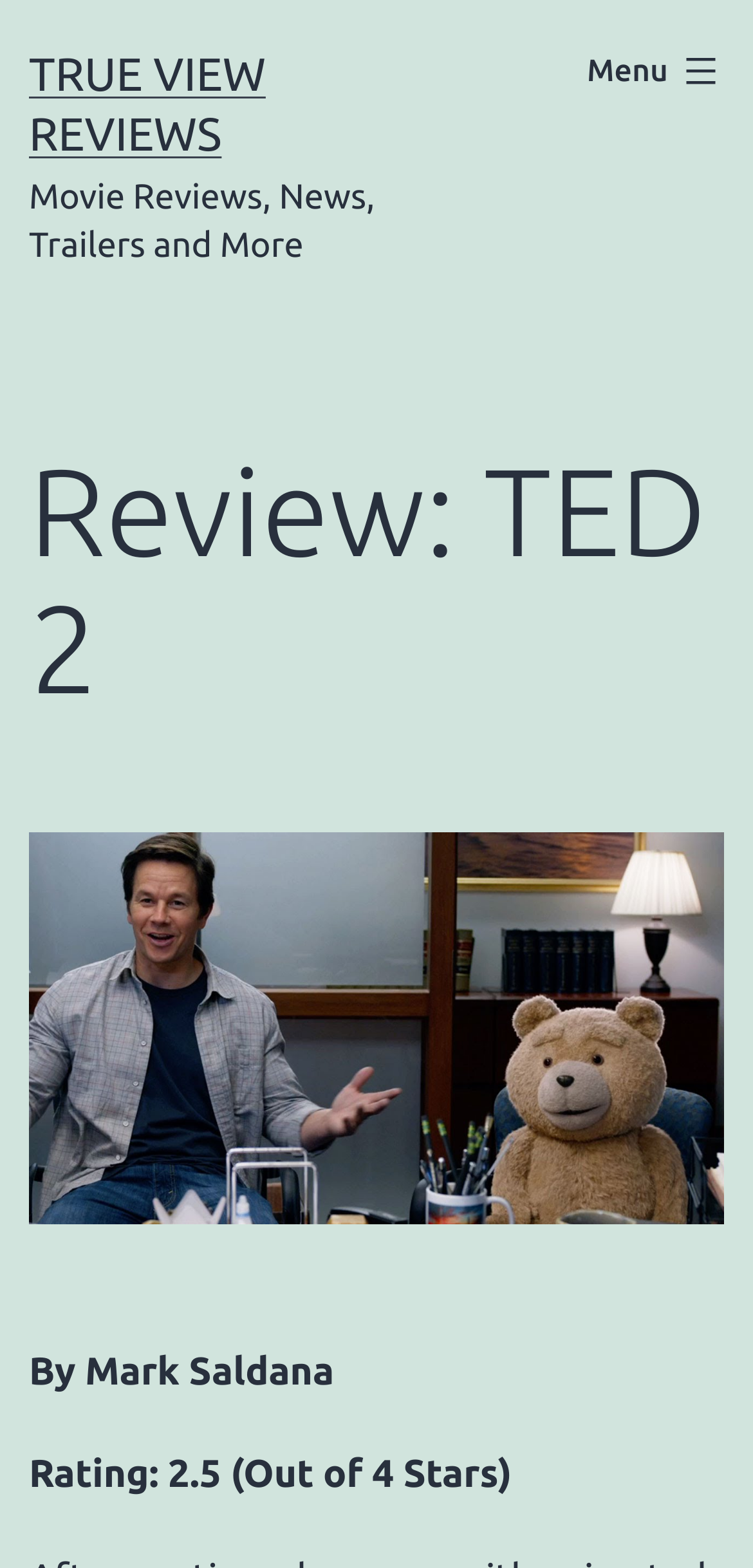Identify the bounding box coordinates for the UI element described as follows: True View Reviews. Use the format (top-left x, top-left y, bottom-right x, bottom-right y) and ensure all values are floating point numbers between 0 and 1.

[0.038, 0.03, 0.353, 0.102]